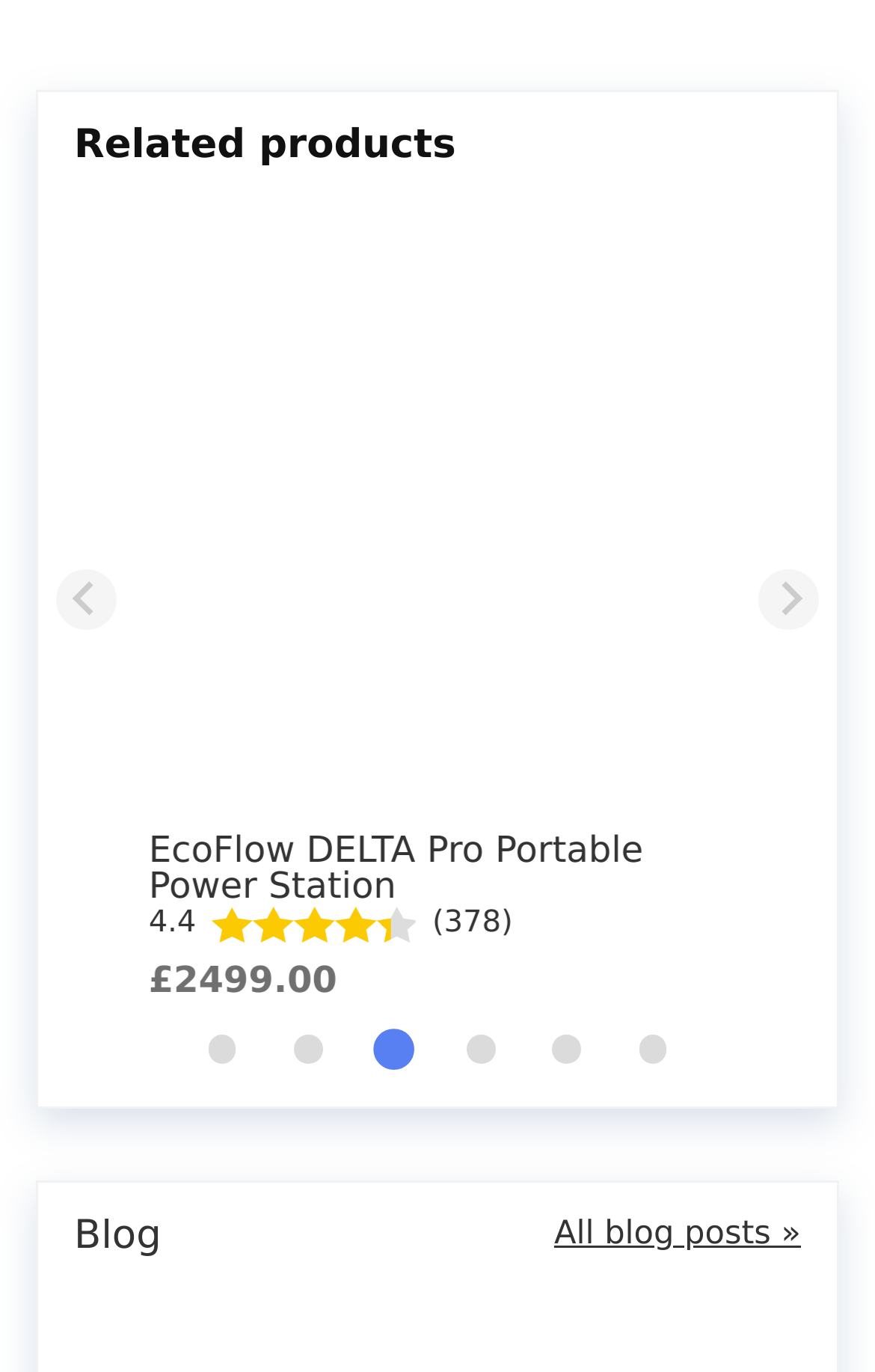Based on the element description Revision #436, identify the bounding box coordinates for the UI element. The coordinates should be in the format (top-left x, top-left y, bottom-right x, bottom-right y) and within the 0 to 1 range.

None